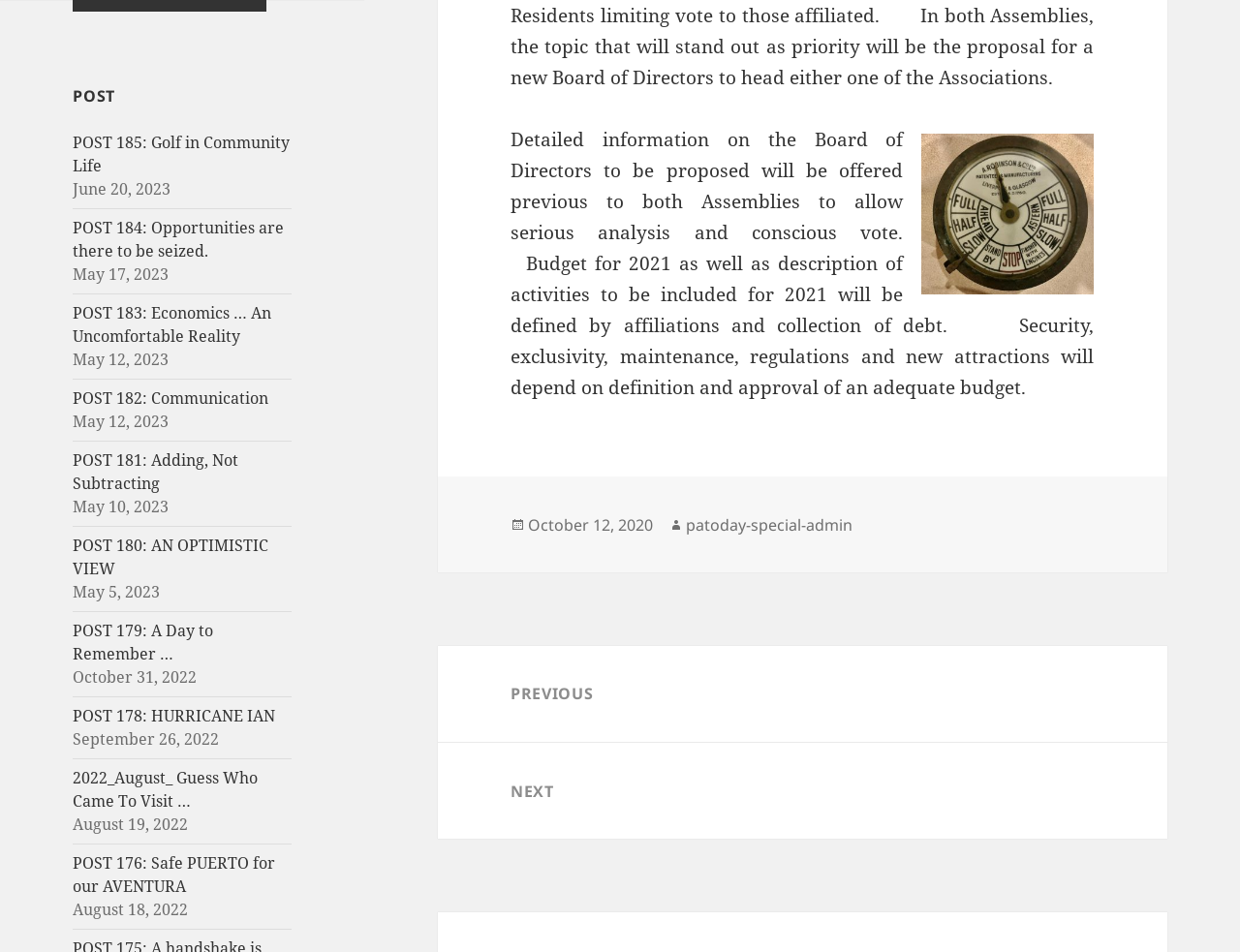Analyze the image and answer the question with as much detail as possible: 
What is the purpose of the 'Post navigation' section?

The 'Post navigation' section appears to provide links to navigate between previous and next posts, allowing users to easily move between different blog posts.